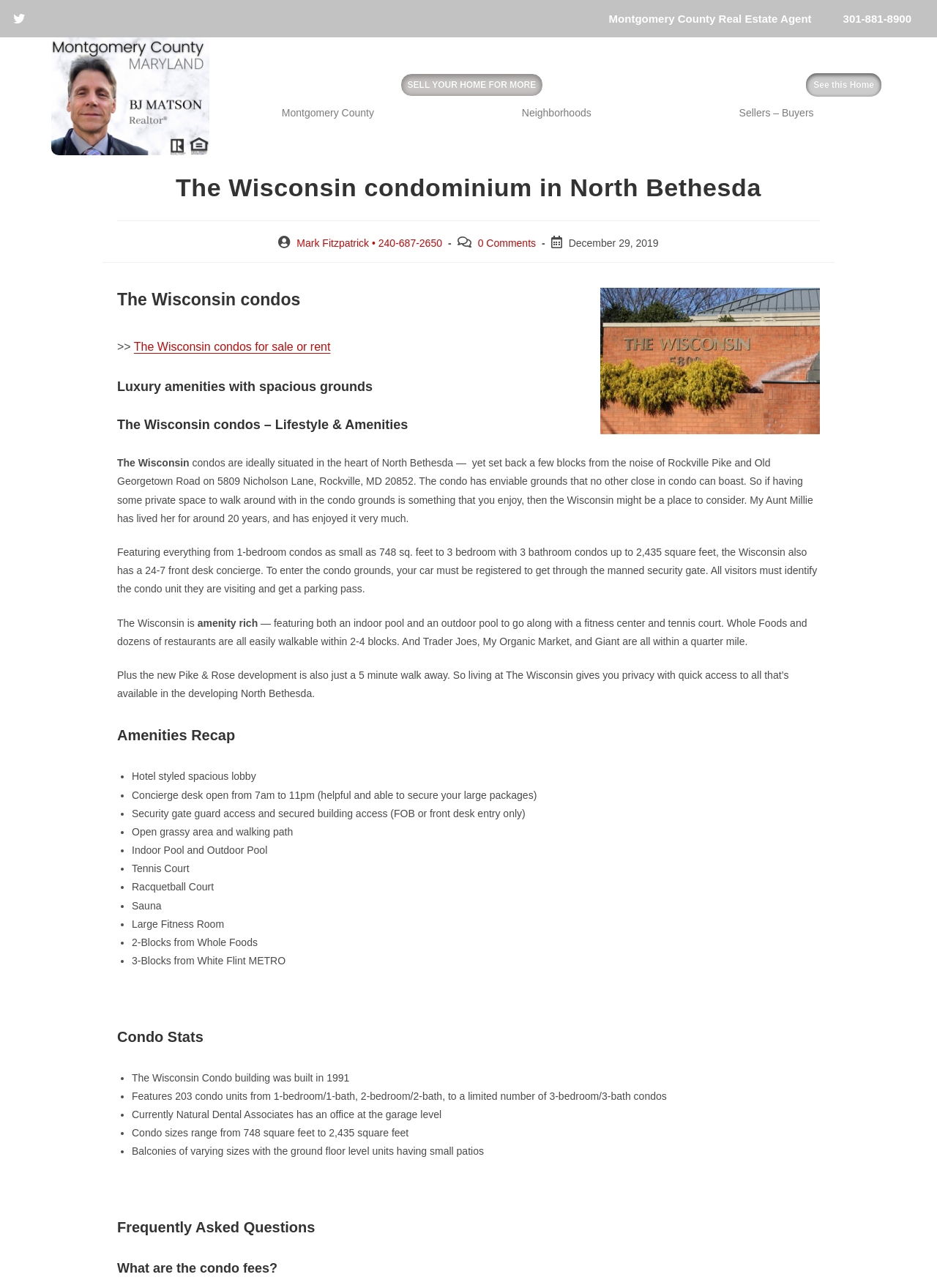From the webpage screenshot, identify the region described by Neighborhoods. Provide the bounding box coordinates as (top-left x, top-left y, bottom-right x, bottom-right y), with each value being a floating point number between 0 and 1.

[0.48, 0.078, 0.708, 0.097]